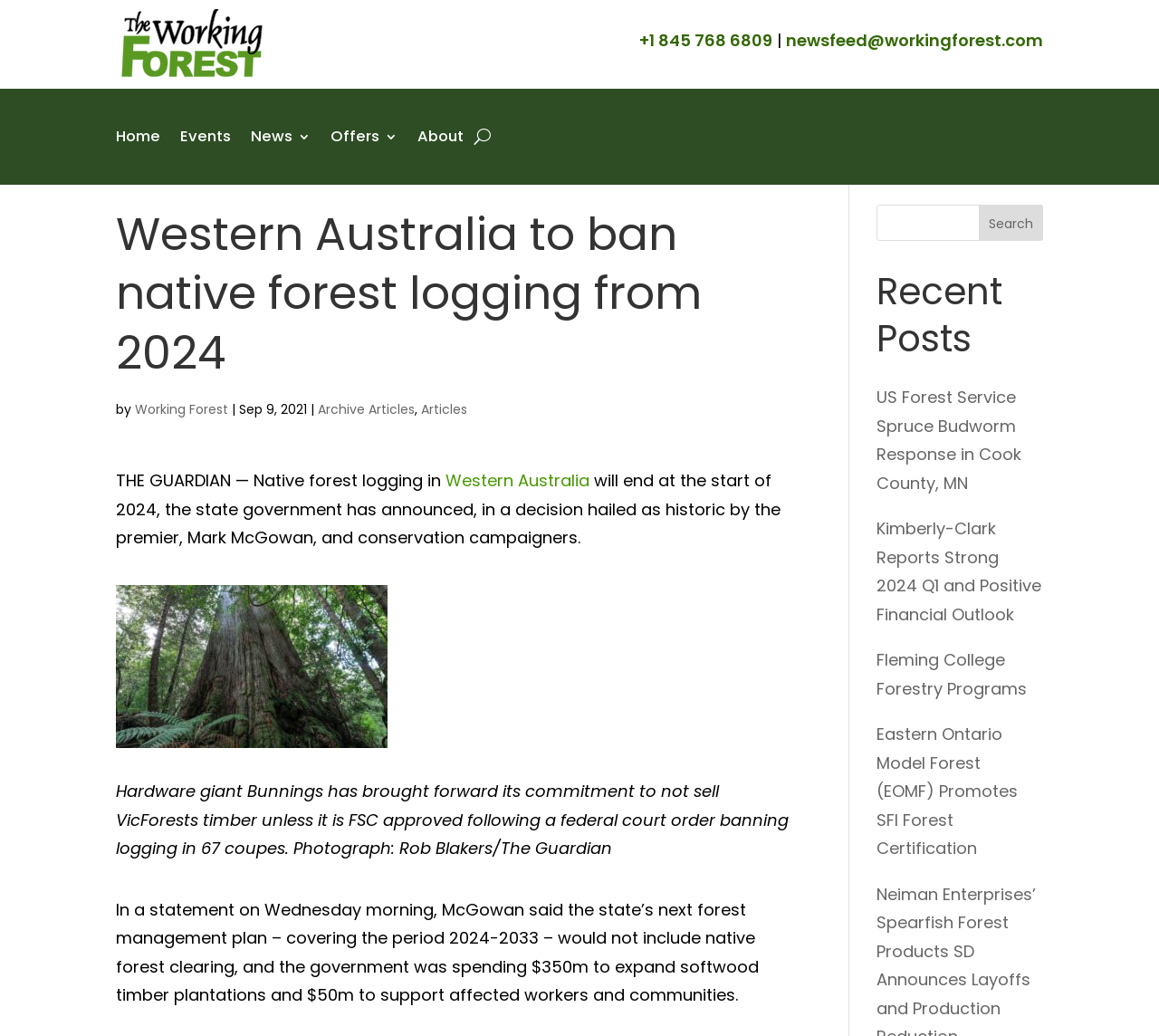Provide a thorough summary of the webpage.

The webpage appears to be a news article from The Guardian, with the title "Western Australia to ban native forest logging from 2024". At the top of the page, there is an image of the Working Forest logo, followed by a row of links and a search bar. The links include "Home", "Events", "News 3", "Offers 3", and "About", which are likely navigation links to other sections of the website.

Below the navigation links, there is a large heading with the title of the article, followed by the author's name, "Working Forest", and the date of publication, "Sep 9, 2021". The article's content is divided into several paragraphs, with the first paragraph describing the decision to ban native forest logging in Western Australia.

To the right of the article's content, there is a section with a heading "6000", which appears to be a related image or graphic. Below this section, there are several paragraphs of text, including a quote from the premier, Mark McGowan, and a description of the government's plan to expand softwood timber plantations and support affected workers and communities.

Further down the page, there is a section with a heading "Recent Posts", which lists several links to other news articles, including "US Forest Service Spruce Budworm Response in Cook County, MN", "Kimberly-Clark Reports Strong 2024 Q1 and Positive Financial Outlook", and "Fleming College Forestry Programs".